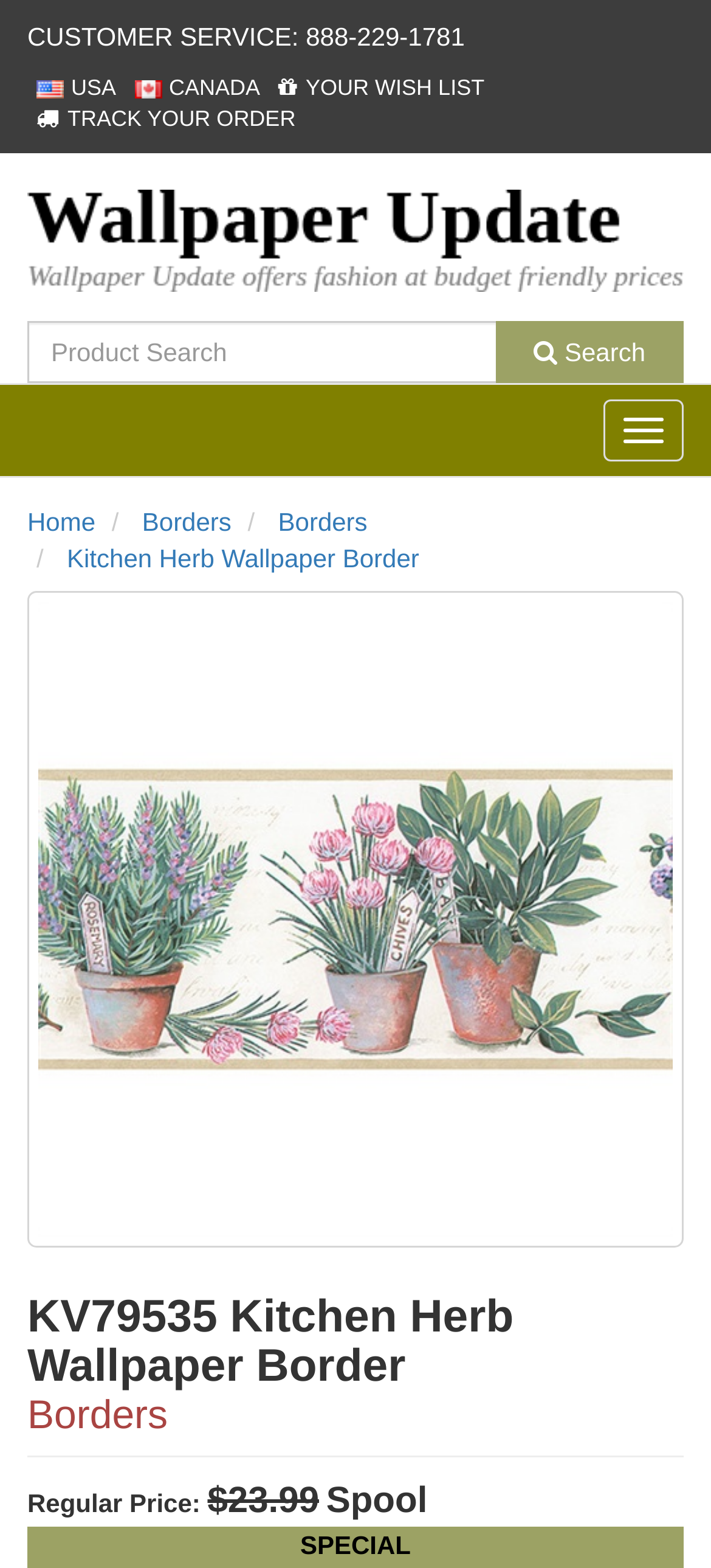Identify the bounding box for the described UI element. Provide the coordinates in (top-left x, top-left y, bottom-right x, bottom-right y) format with values ranging from 0 to 1: parent_node: Search name="ctl00$searchbox" placeholder="Product Search"

[0.038, 0.204, 0.699, 0.244]